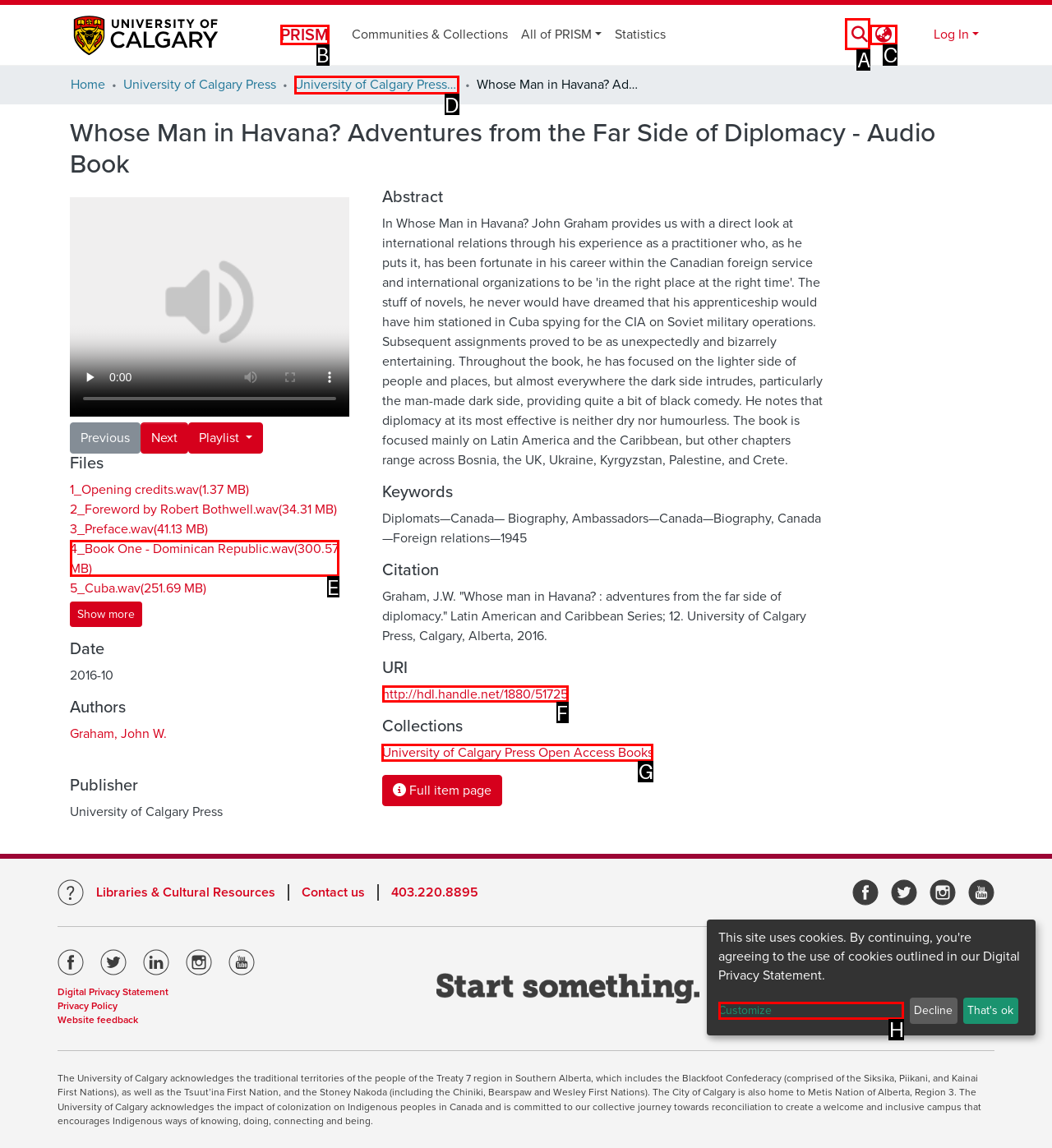Tell me which one HTML element I should click to complete this task: Go to the University of Calgary Press Open Access Books collection Answer with the option's letter from the given choices directly.

G